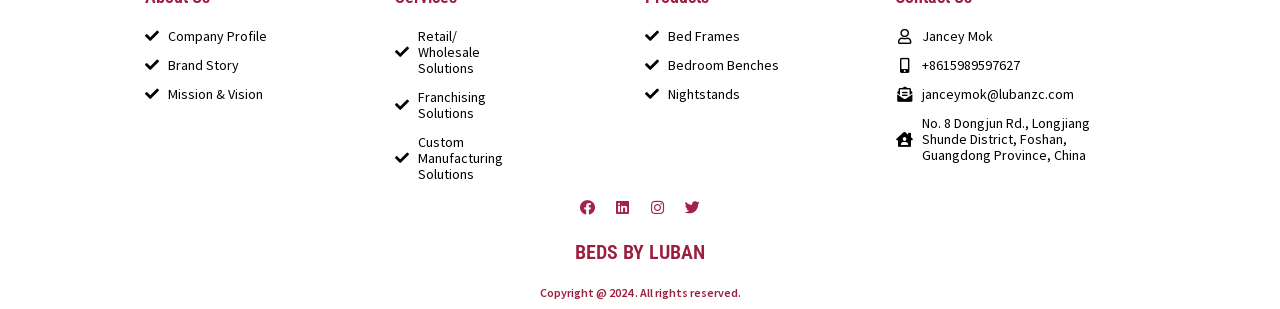Please specify the bounding box coordinates for the clickable region that will help you carry out the instruction: "Type in the 'Comment:' textbox".

None